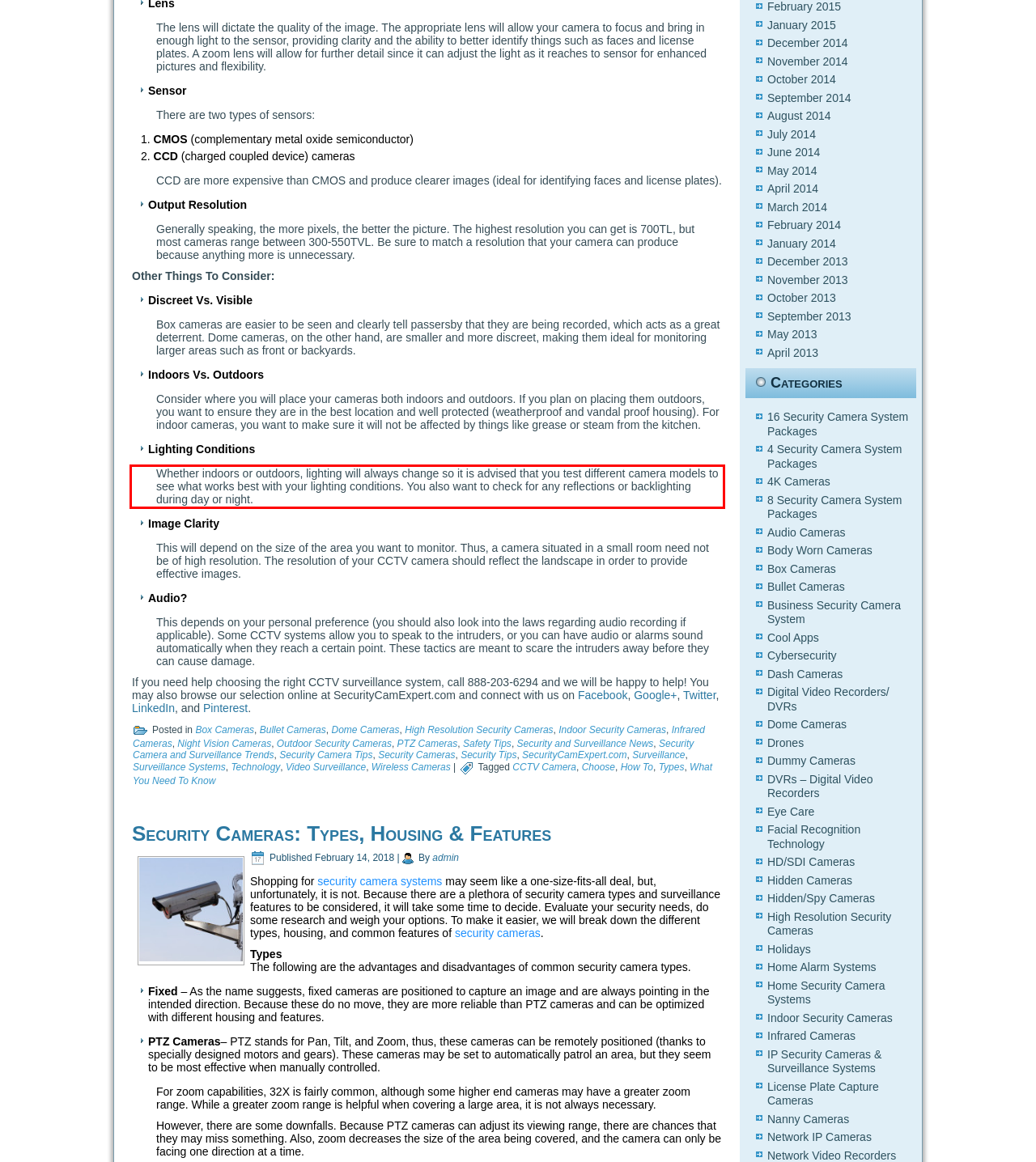Please extract the text content from the UI element enclosed by the red rectangle in the screenshot.

Whether indoors or outdoors, lighting will always change so it is advised that you test different camera models to see what works best with your lighting conditions. You also want to check for any reflections or backlighting during day or night.